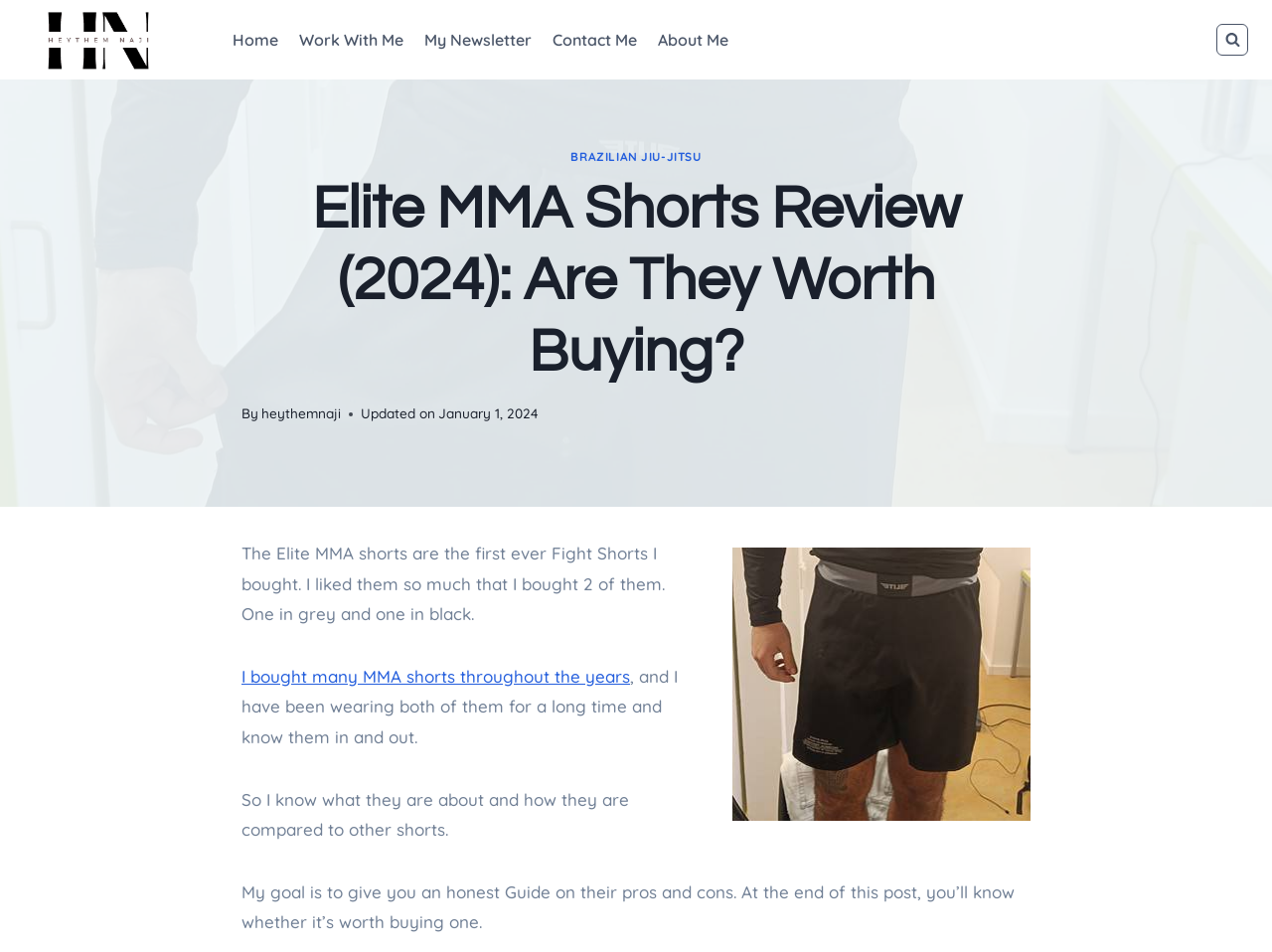Give a concise answer using one word or a phrase to the following question:
What is the color of the Elite MMA shorts the author is wearing in the image?

grey